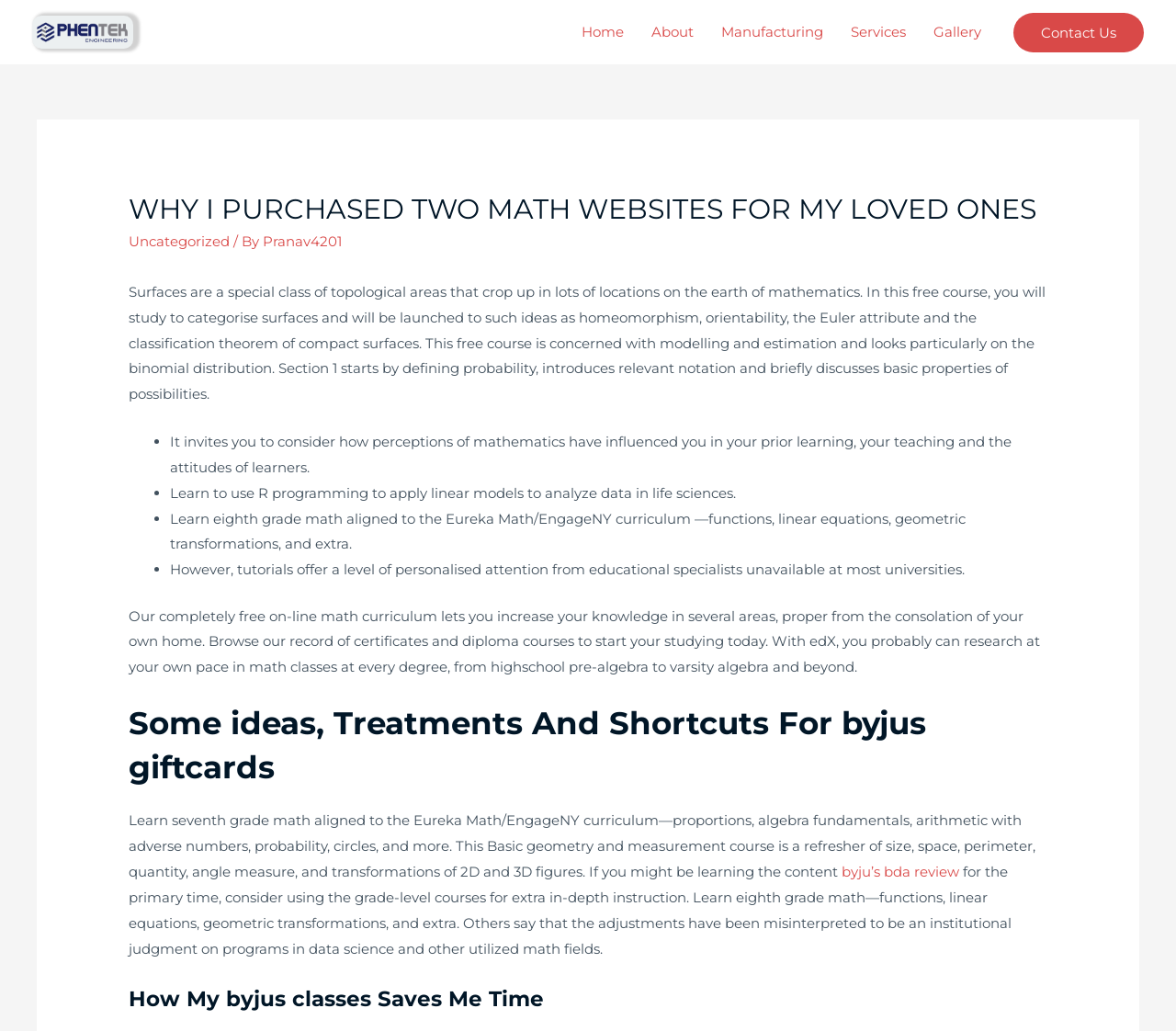Give a detailed account of the webpage.

The webpage is about Phentek Engineering, with a focus on math education. At the top, there is a logo and a link to "Phentek Engineering" on the left, accompanied by a navigation menu on the right with links to "Home", "About", "Manufacturing", "Services", and "Gallery". 

On the top right, there is a "Contact Us" link. Below the navigation menu, there is a header section with a heading "WHY I PURCHASED TWO MATH WEBSITES FOR MY LOVED ONES" and links to "Uncategorized" and "Pranav4201". 

The main content of the webpage is divided into several sections. The first section describes a free course on surfaces in mathematics, including topics such as homeomorphism, orientability, and the Euler attribute. 

The next section is a list of bullet points, each describing a different math-related topic, including probability, linear models, and eighth-grade math aligned to the Eureka Math/EngageNY curriculum. 

Following this, there is a section of text describing the benefits of online math education, including personalized attention and the ability to learn at one's own pace. 

The webpage then has several more sections, each with a heading and descriptive text. These sections cover topics such as seventh-grade math, basic geometry and measurement, and reviews of byju's classes.